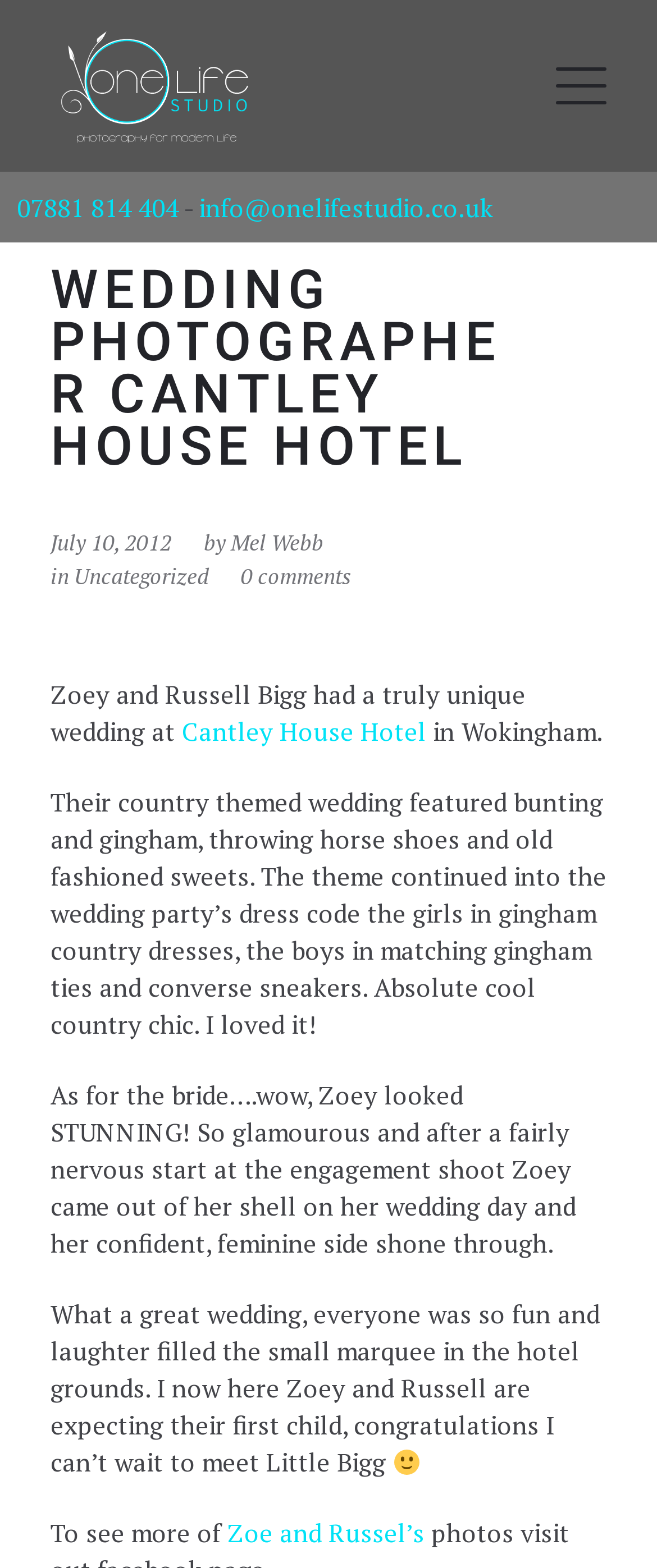Identify the bounding box for the element characterized by the following description: "info@onelifestudio.co.uk".

[0.303, 0.121, 0.751, 0.143]